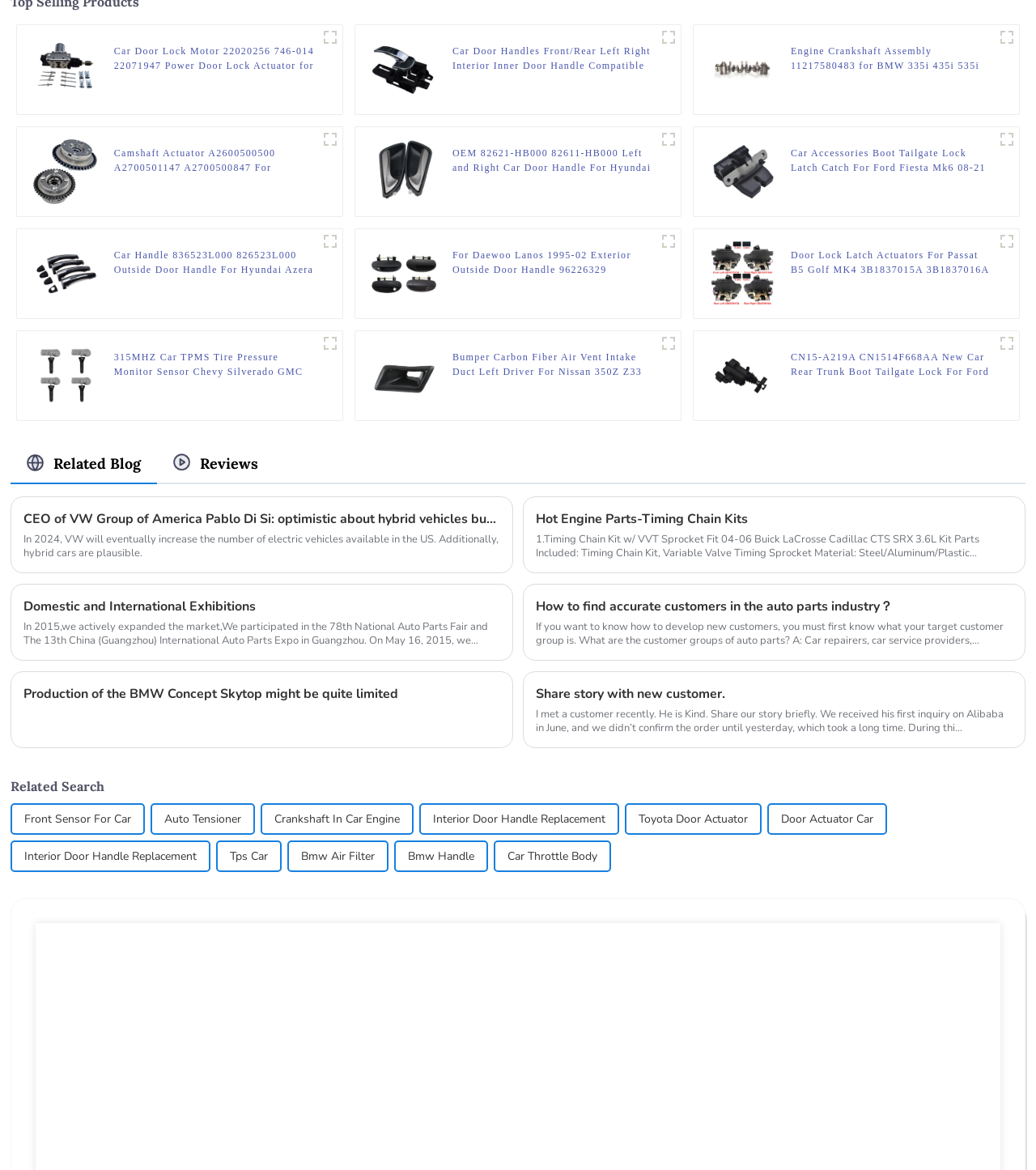Please identify the bounding box coordinates of the area that needs to be clicked to fulfill the following instruction: "View the image of OEM 82621-HB000 82611-HB000 Left and Right Car Door Handle For Hyundai."

[0.437, 0.119, 0.634, 0.174]